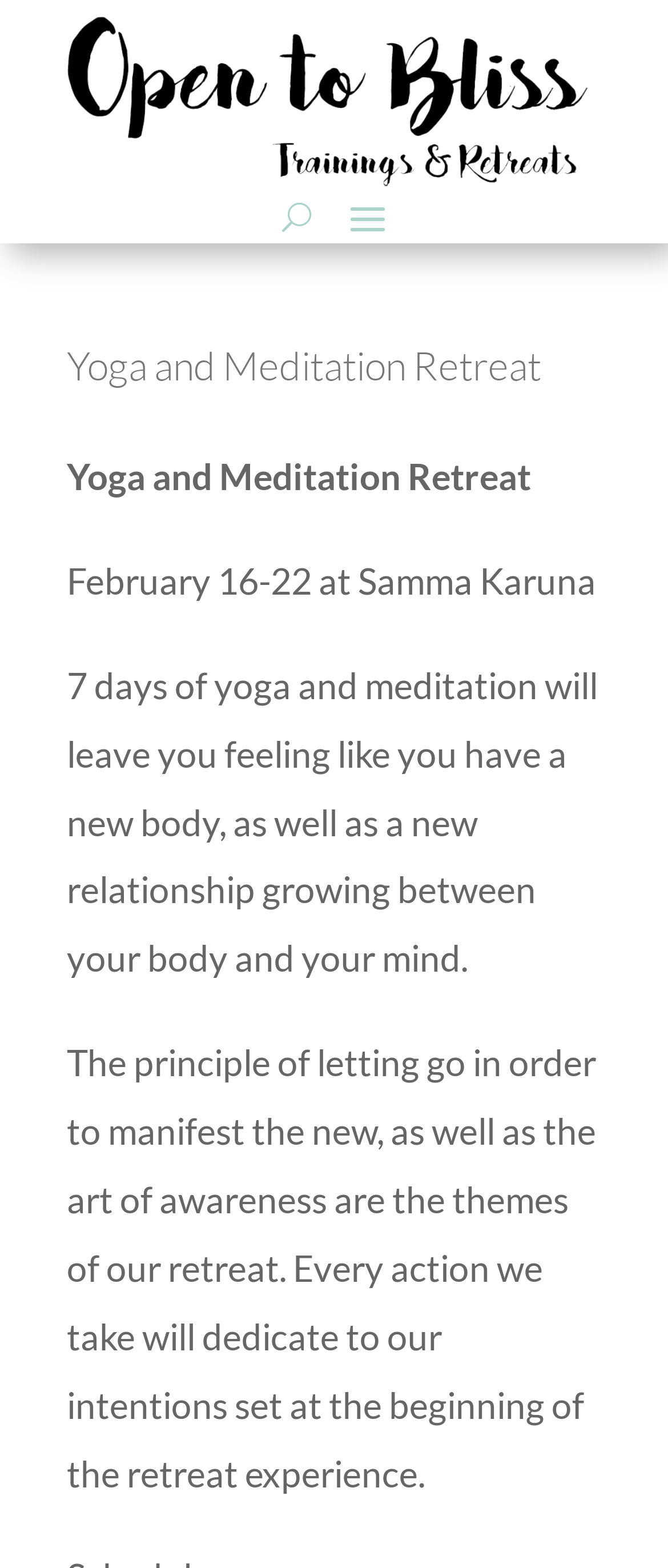Please determine the headline of the webpage and provide its content.

Yoga and Meditation Retreat